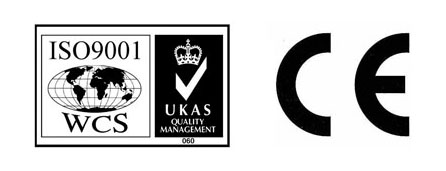Thoroughly describe the content and context of the image.

The image showcases important quality assurance symbols associated with the Mirai Boats brand. On the left, the ISO 9001 certification mark indicates that the company adheres to international standards for quality management systems, ensuring consistent quality in their products and services. This certification is a testament to their commitment to high-quality manufacturing processes and customer satisfaction.

Next to it, the UKAS (United Kingdom Accreditation Service) Quality Management emblem signifies that Mirai Boats is recognized for meeting rigorous quality standards. This mark reassures customers of the company's reliability and dedication to excellence.

On the right, the CE mark indicates that the products meet European safety, health, and environmental protection requirements. This certification allows the company to market its inflatable boats and water sports products across Europe, ensuring compliance with EU regulations.

Together, these symbols reflect Mirai Boats' commitment to quality, safety, and customer satisfaction in the inflatable water sports industry.